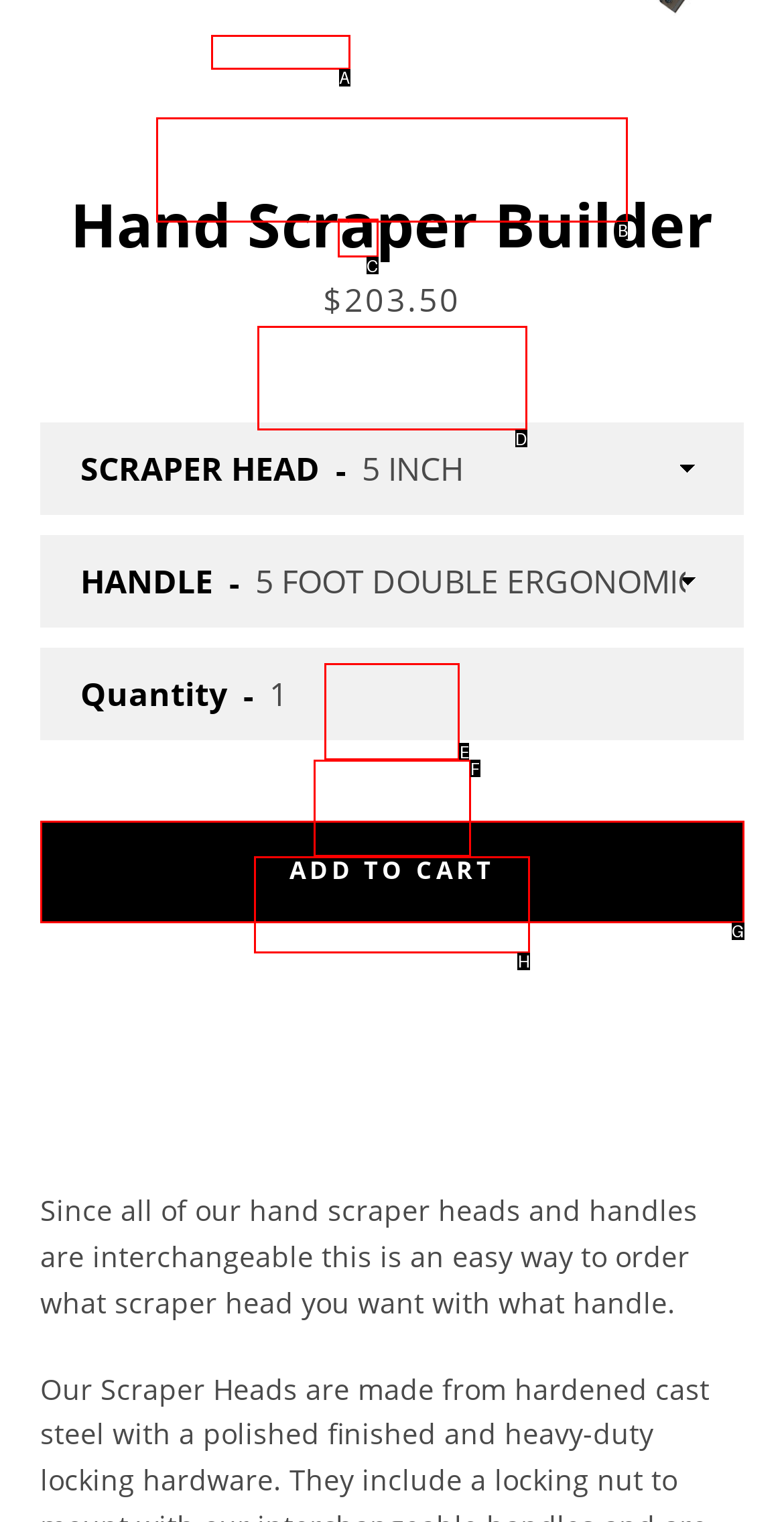Select the appropriate option that fits: Home
Reply with the letter of the correct choice.

E